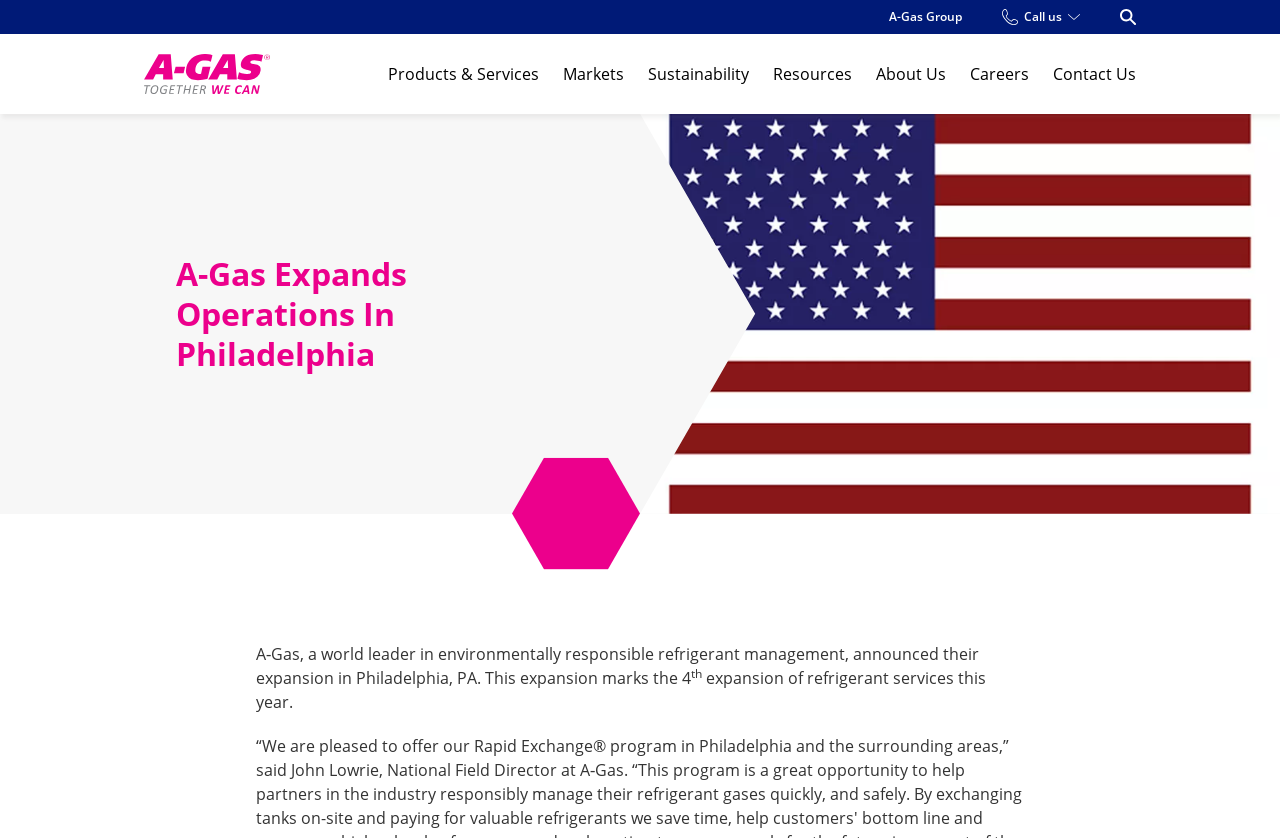Locate the bounding box coordinates of the element that should be clicked to execute the following instruction: "Click the 'A-Gas Group' link".

[0.695, 0.01, 0.752, 0.031]